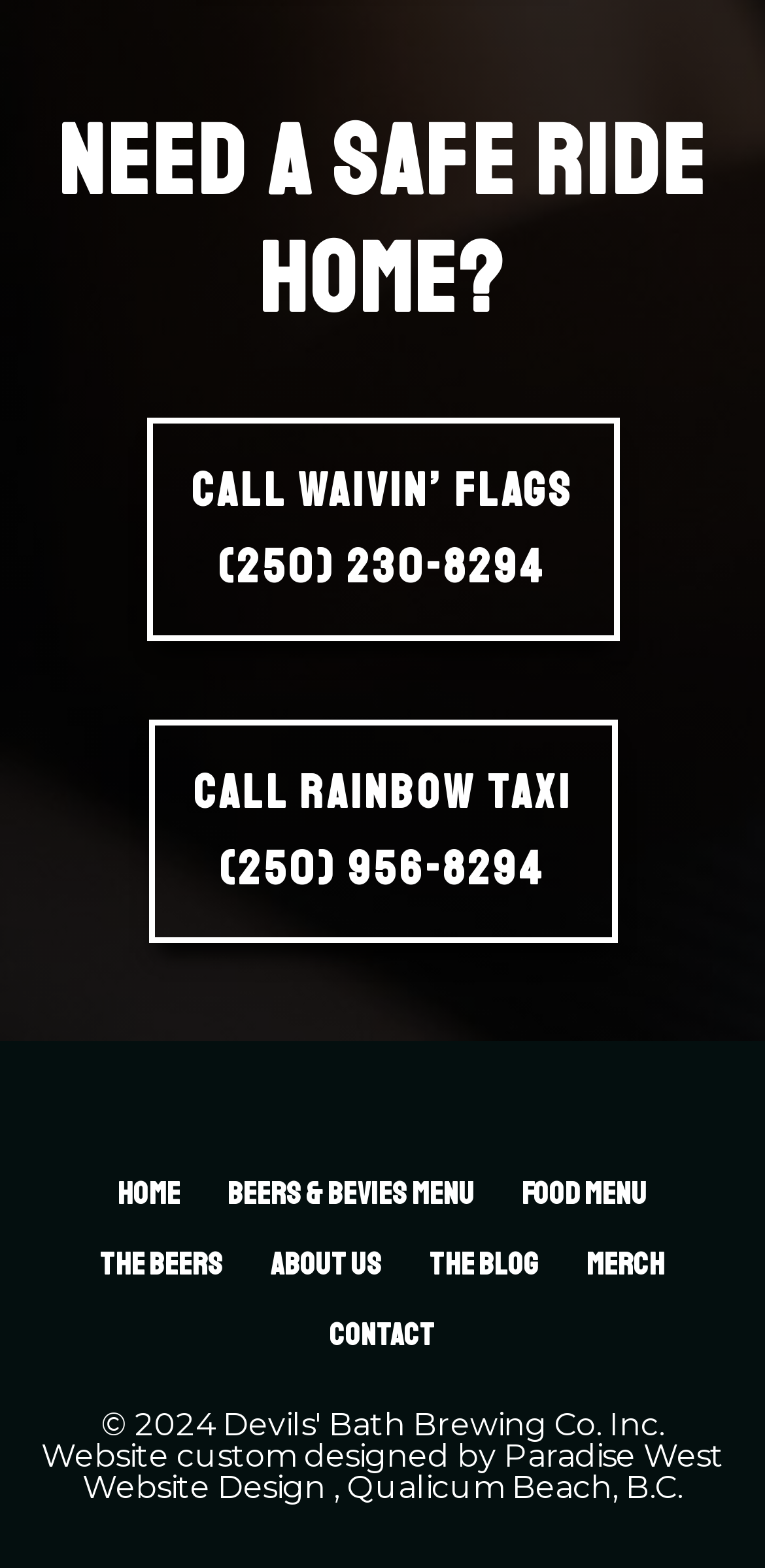Locate the bounding box coordinates of the clickable area to execute the instruction: "Visit the homepage". Provide the coordinates as four float numbers between 0 and 1, represented as [left, top, right, bottom].

[0.128, 0.739, 0.262, 0.784]